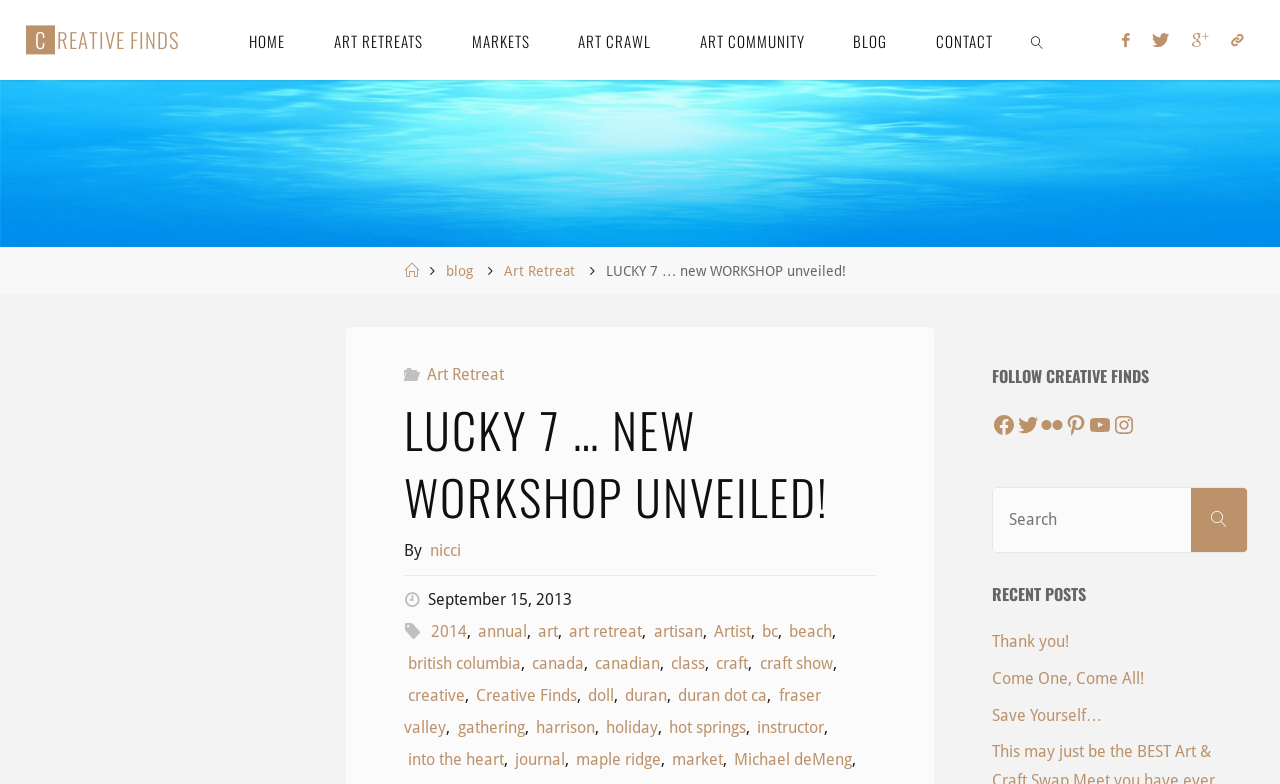Determine the bounding box of the UI element mentioned here: "Instagram". The coordinates must be in the format [left, top, right, bottom] with values ranging from 0 to 1.

[0.869, 0.526, 0.888, 0.557]